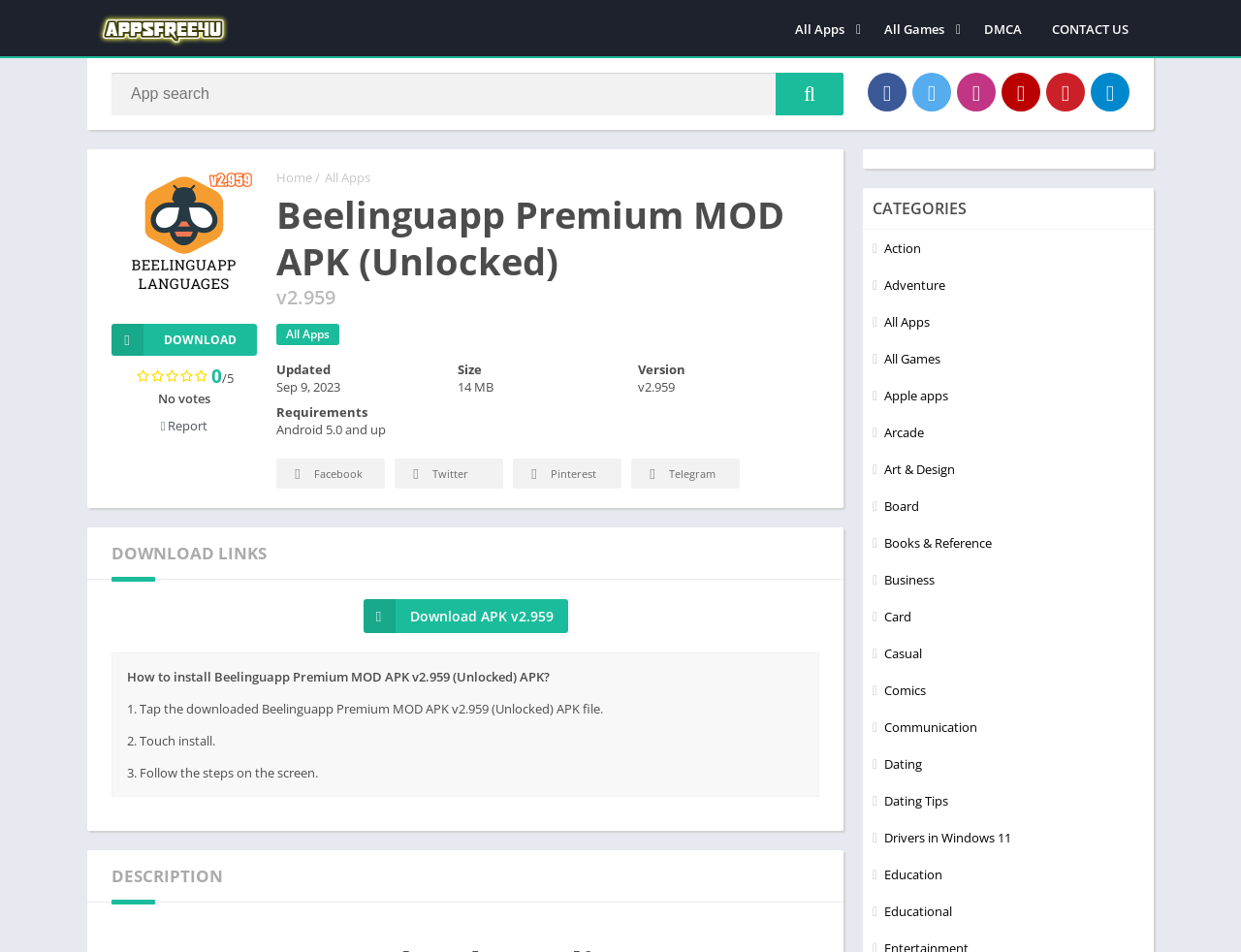Please identify the bounding box coordinates of the clickable region that I should interact with to perform the following instruction: "Report an issue". The coordinates should be expressed as four float numbers between 0 and 1, i.e., [left, top, right, bottom].

[0.129, 0.438, 0.167, 0.456]